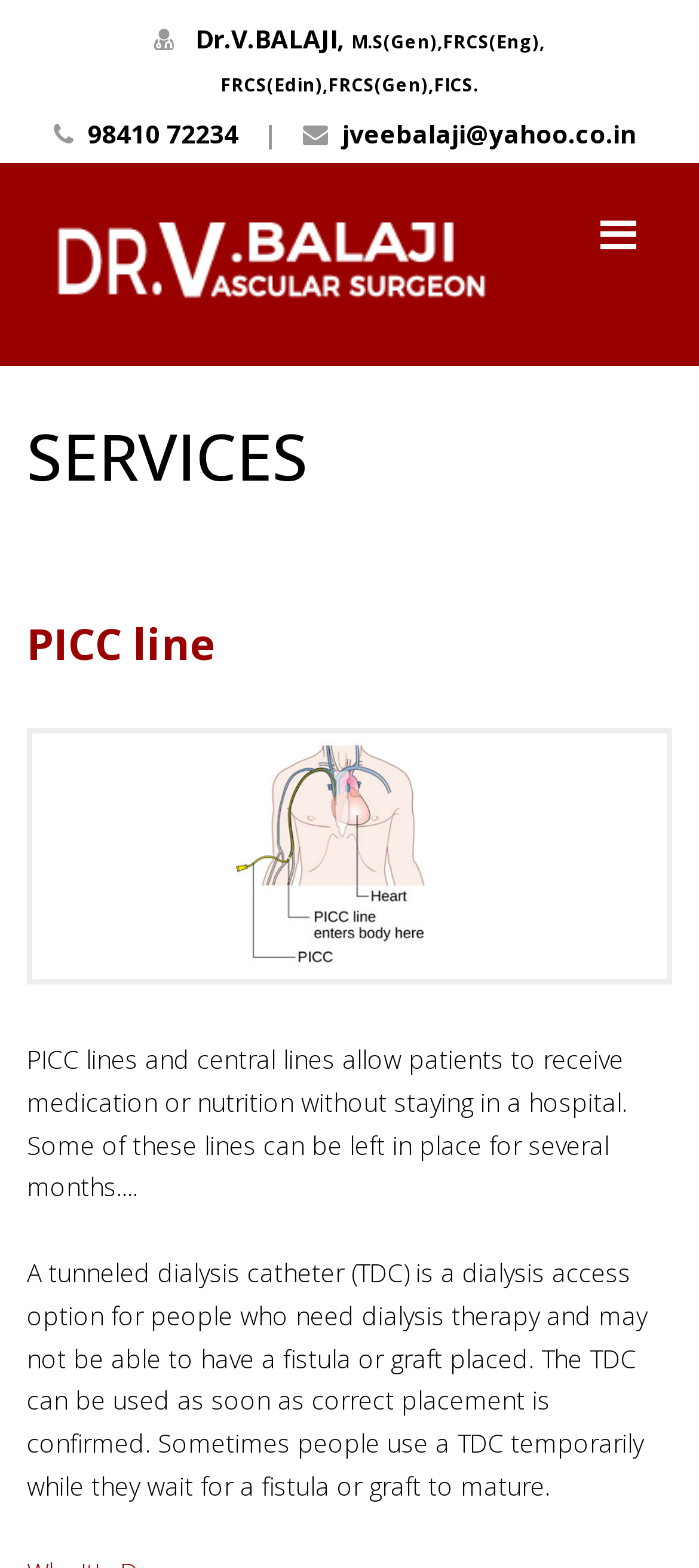Look at the image and write a detailed answer to the question: 
What is the purpose of PICC lines?

According to the webpage, PICC lines and central lines allow patients to receive medication or nutrition without staying in a hospital, as stated in the description of PICC lines.